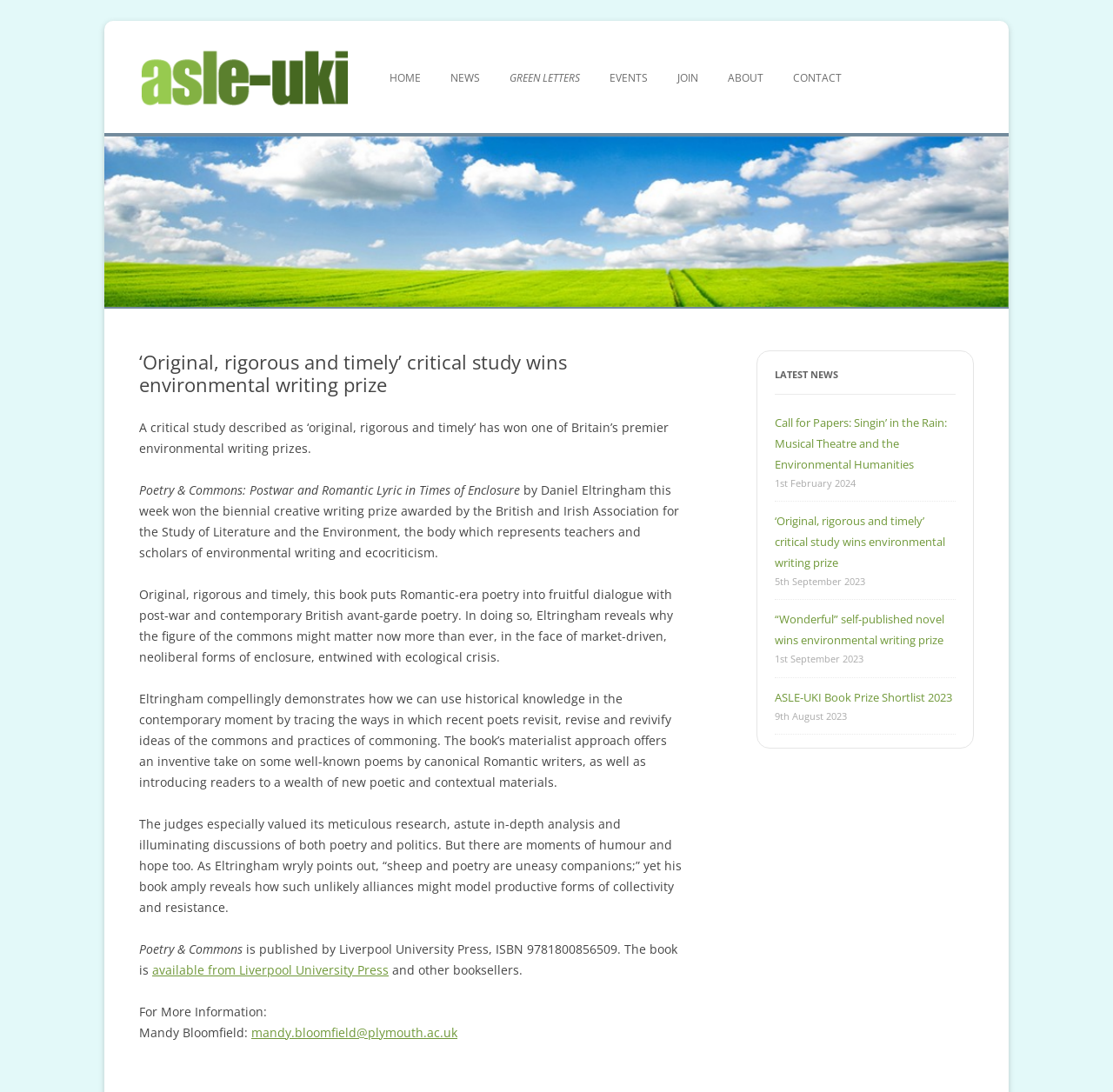Locate the bounding box coordinates of the area that needs to be clicked to fulfill the following instruction: "Read the latest news". The coordinates should be in the format of four float numbers between 0 and 1, namely [left, top, right, bottom].

[0.696, 0.333, 0.859, 0.361]